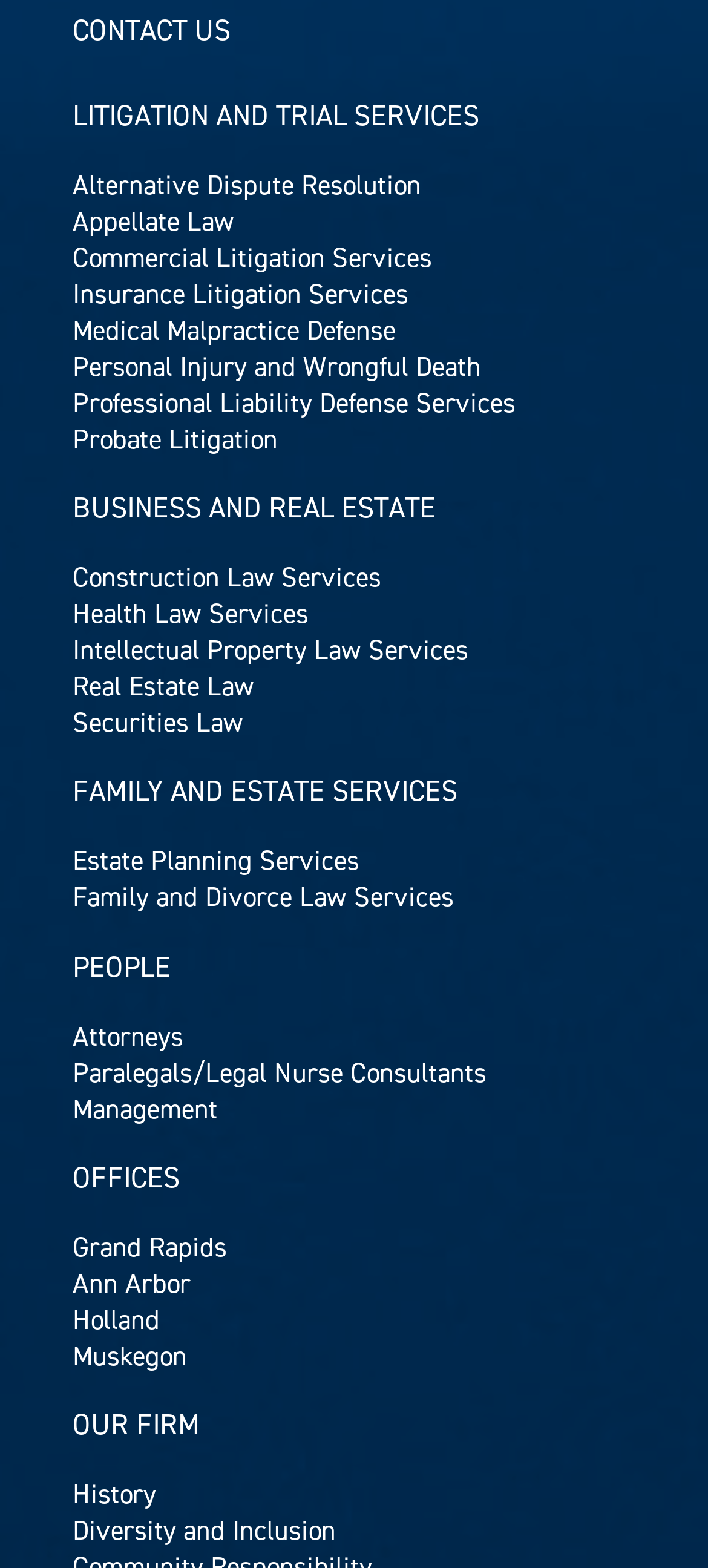Give a one-word or short-phrase answer to the following question: 
What is the last link under 'OUR FIRM'?

Diversity and Inclusion